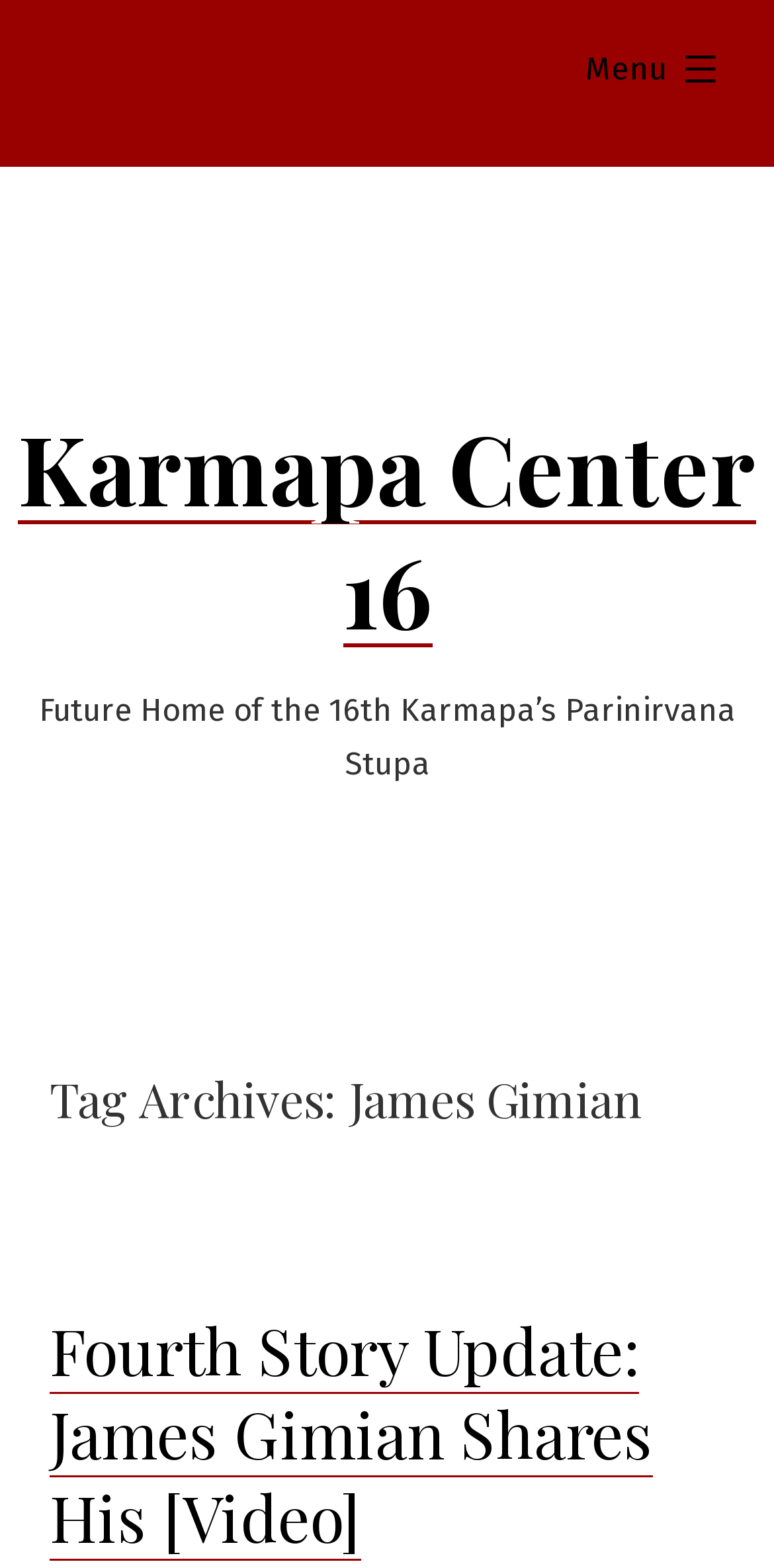Using the provided element description: "Menu expanded", determine the bounding box coordinates of the corresponding UI element in the screenshot.

[0.705, 0.006, 0.987, 0.082]